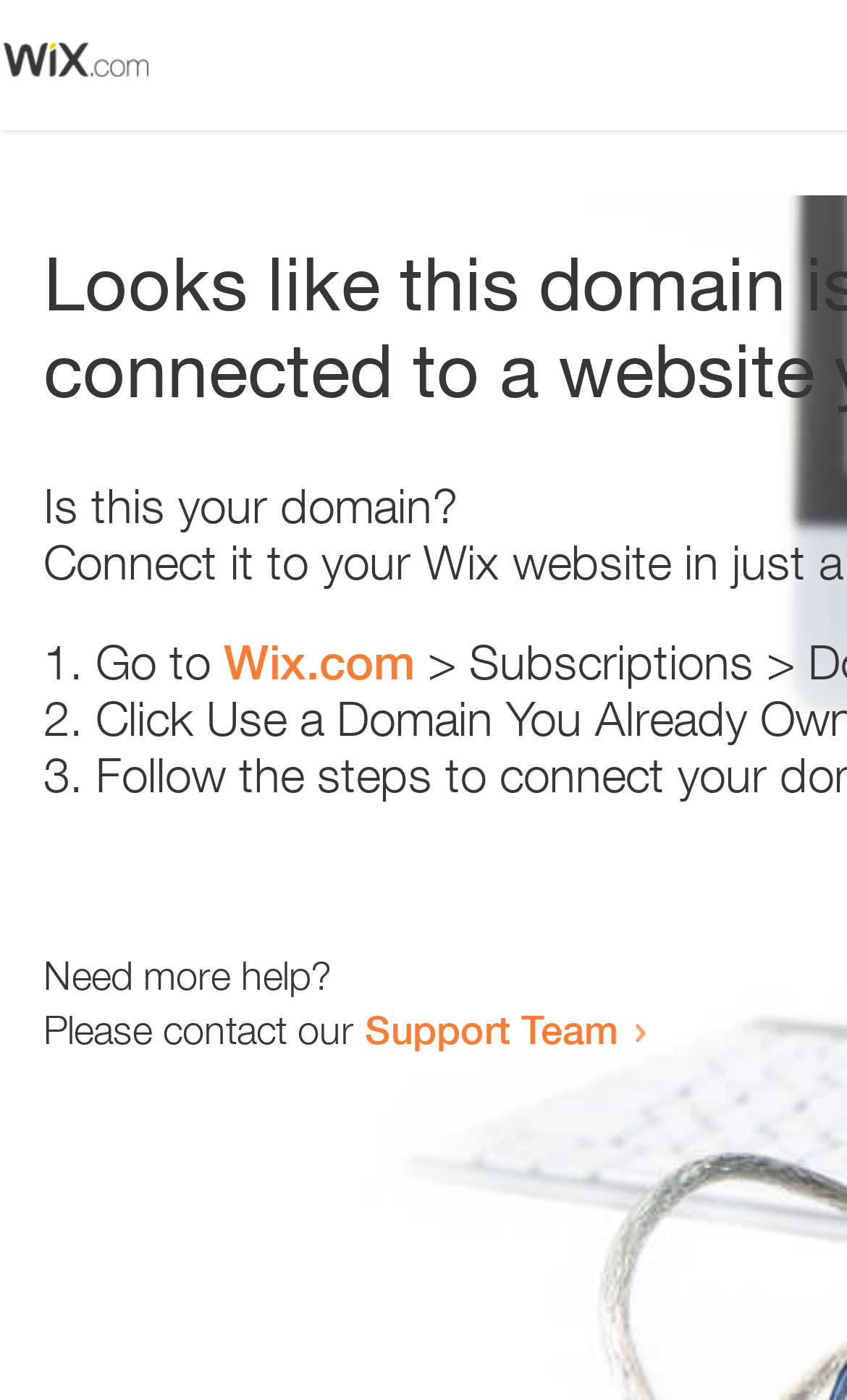Use a single word or phrase to answer the question:
Is there an image on the webpage?

Yes